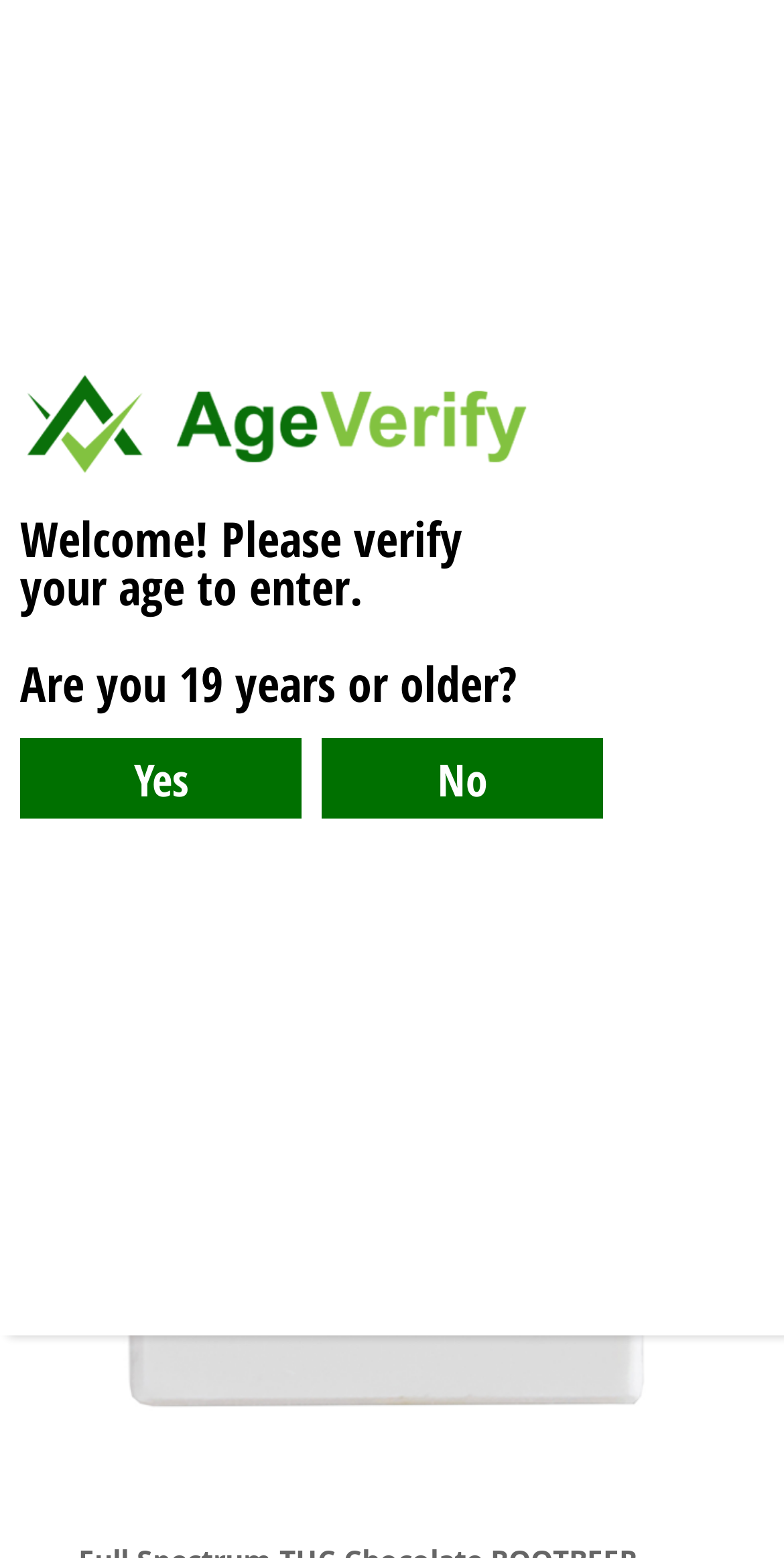Answer the question with a brief word or phrase:
What is the name of the product?

ROOTBEER FLOAT